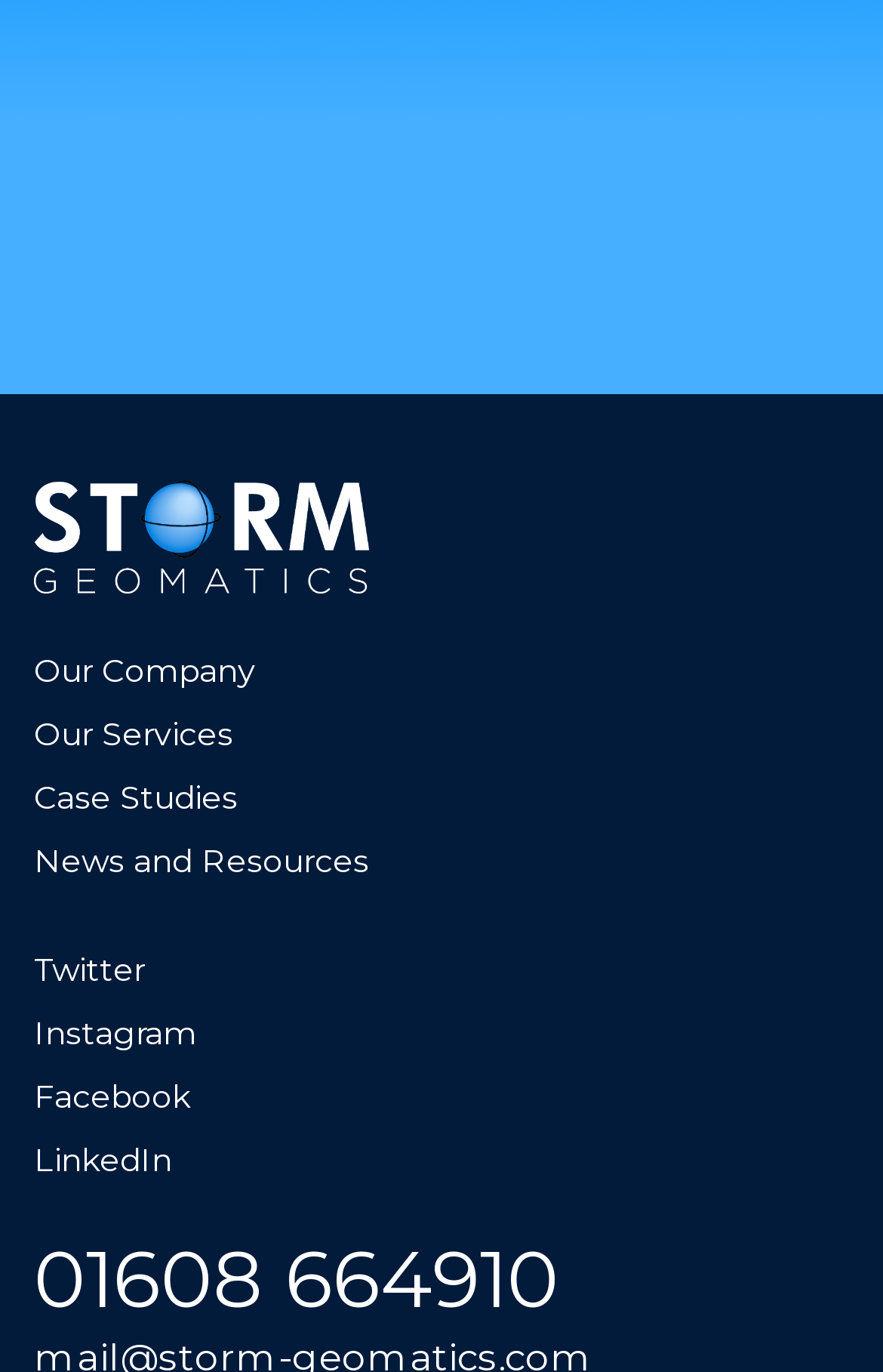How many links are there in the top section?
We need a detailed and exhaustive answer to the question. Please elaborate.

The top section of the webpage contains three links: 'Call', '01608 664910', and 'or', which are located next to each other.